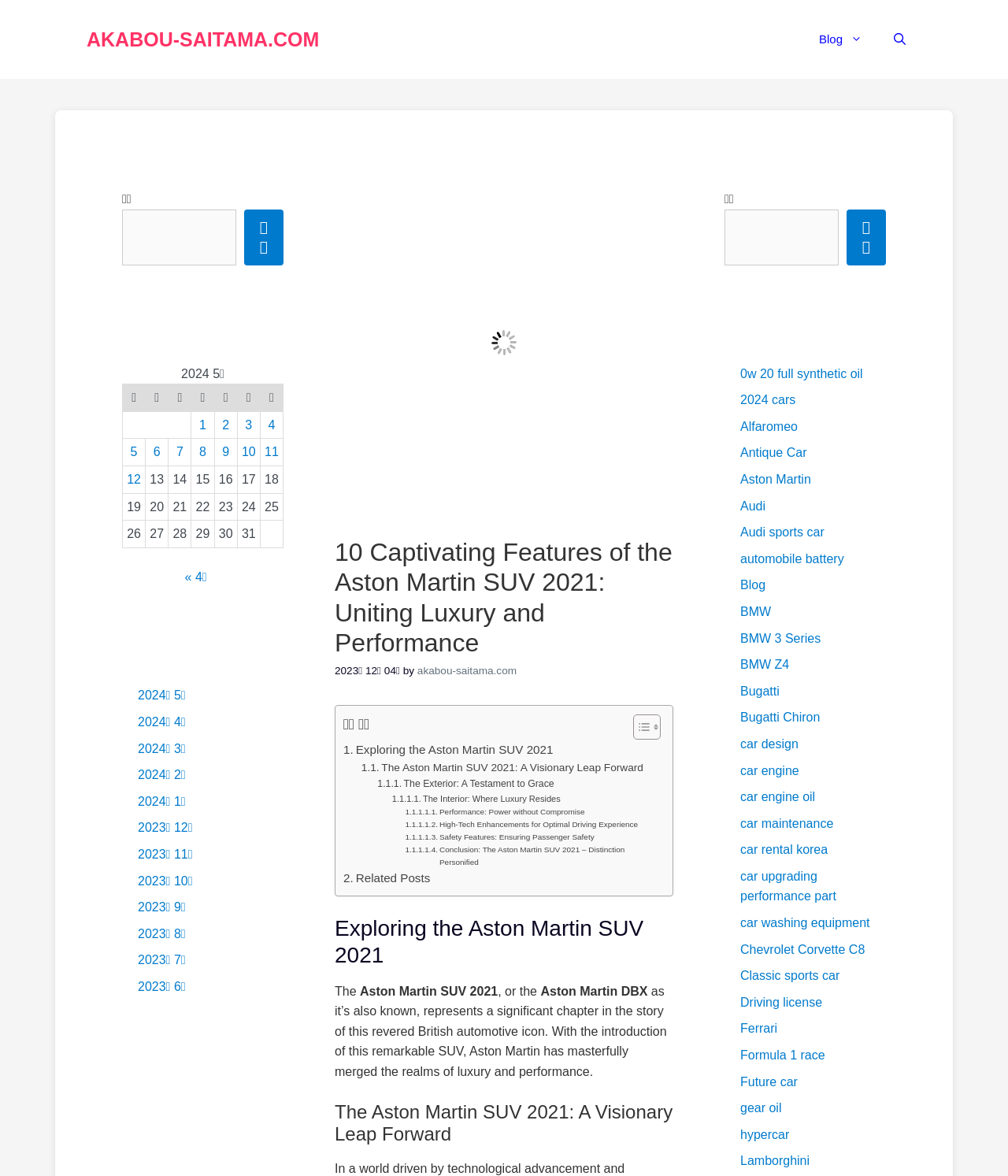Locate the bounding box coordinates of the clickable region to complete the following instruction: "View the related posts."

[0.341, 0.739, 0.427, 0.755]